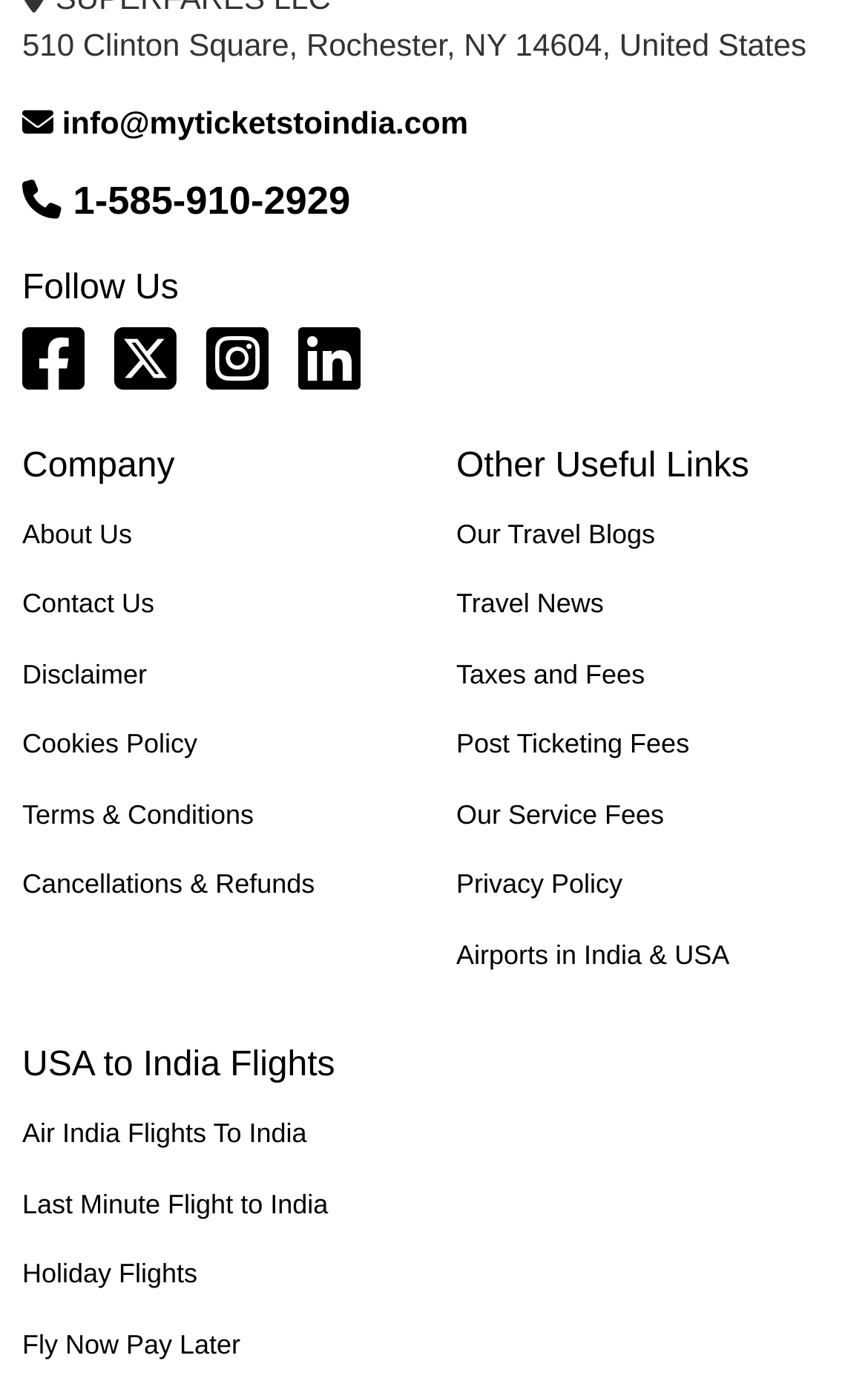Calculate the bounding box coordinates of the UI element given the description: "1-585-910-2929".

[0.026, 0.129, 0.404, 0.161]